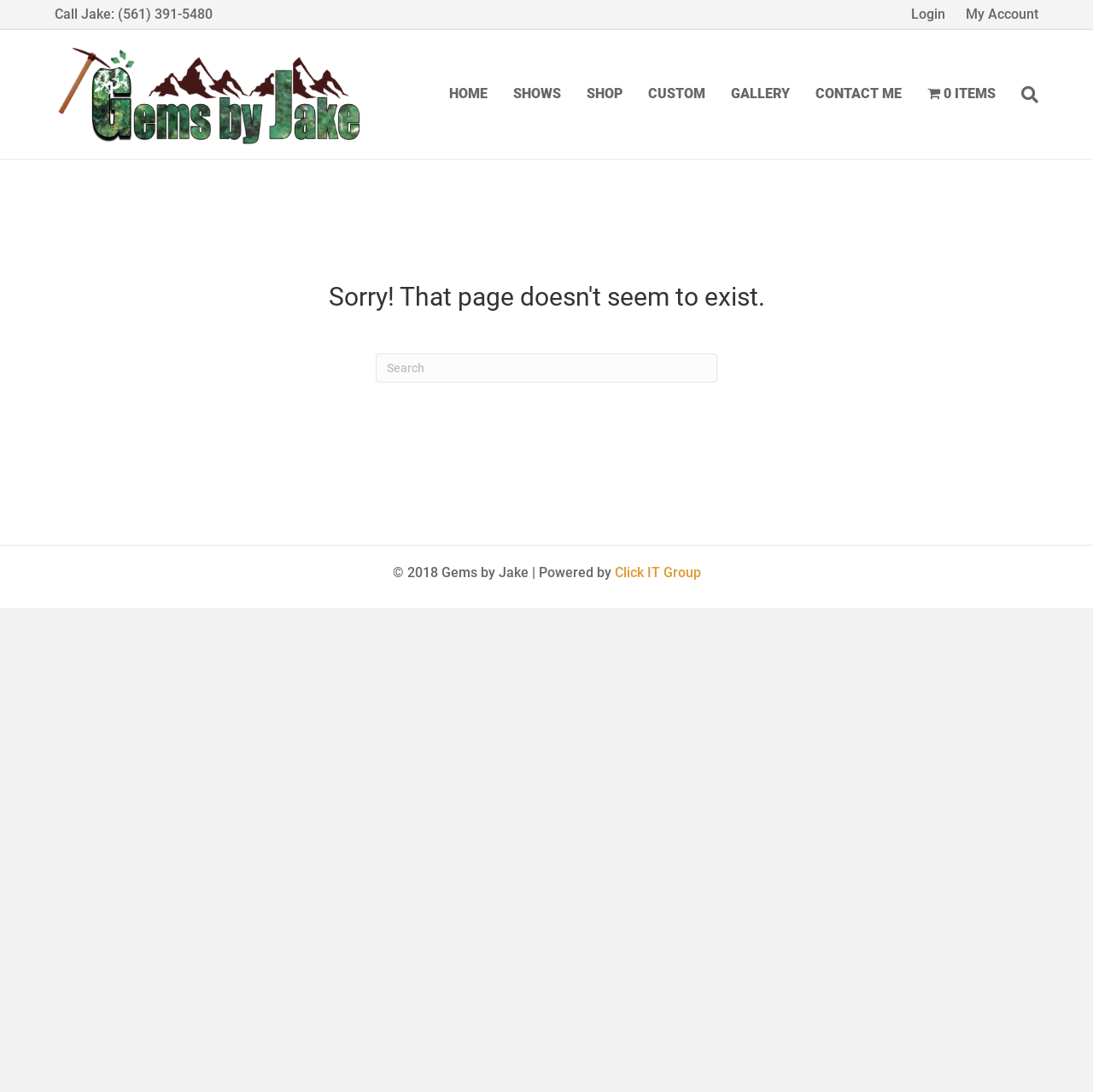Craft a detailed narrative of the webpage's structure and content.

This webpage is titled "Page not found – Gems by Jake". At the top left, there is a static text "Call Jake: (561) 391-5480". To the right of this text, there is a top bar menu with two links: "Login" and "My Account". 

Below the top bar menu, there is a layout table that spans the width of the page. On the left side of this table, there is a link "Gems by Jake" accompanied by an image with the same name. To the right of this link, there is a header menu with seven links: "Search", "HOME", "SHOWS", "SHOP", "CUSTOM", "GALLERY", and "CONTACT ME". The "Search" link has a popup menu, and the "Cart 0 ITEMS" link is accompanied by a cart image.

In the main content area, there is an article section that takes up most of the page. At the top of this section, there is a heading that reads "Sorry! That page doesn't seem to exist." Below this heading, there is a search box labeled "Search". 

At the bottom of the page, there is a footer section with two lines of text. The first line reads "© 2018 Gems by Jake |" and the second line reads "Powered by Click IT Group", with "Click IT Group" being a link.